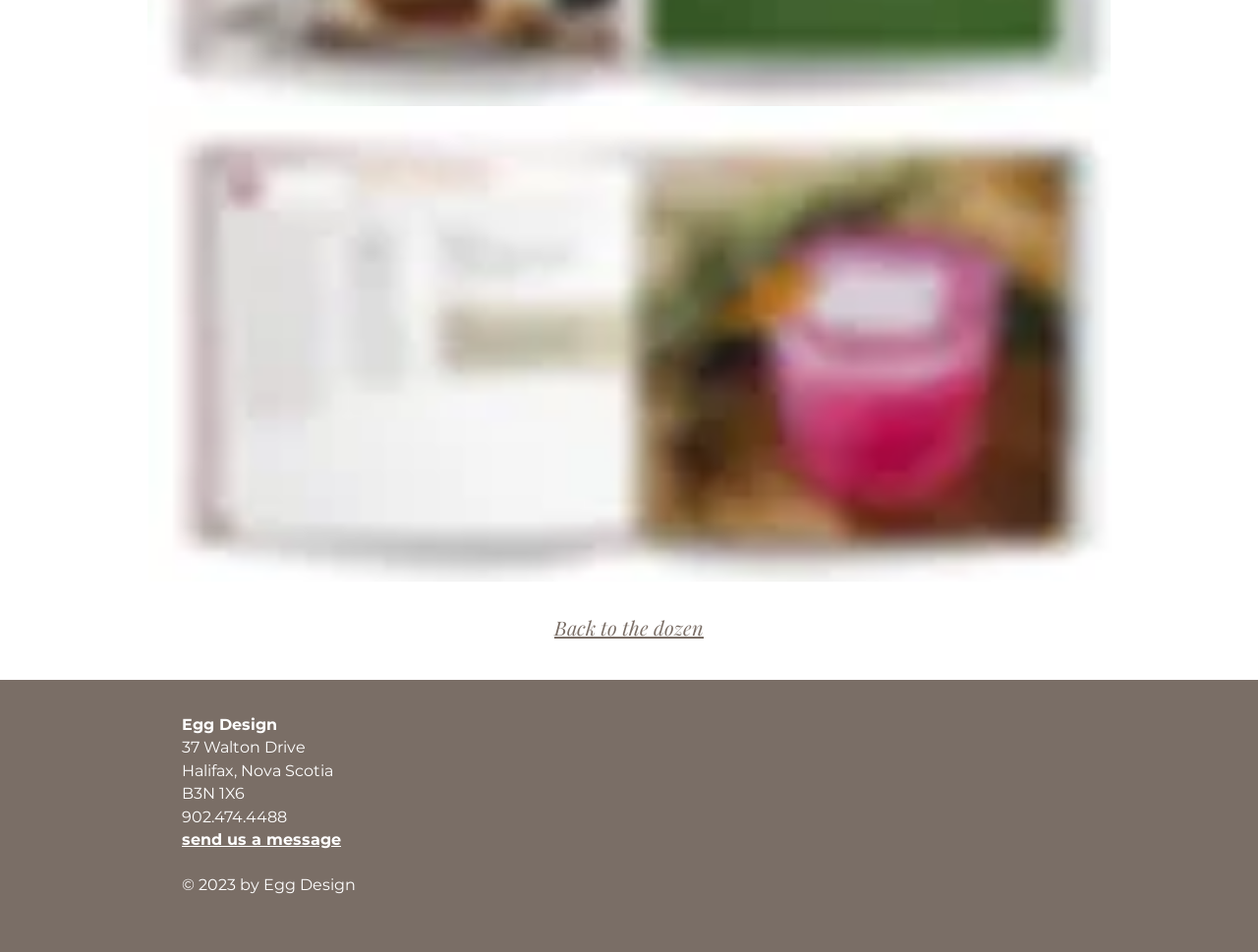What is the address of the company?
Using the information from the image, give a concise answer in one word or a short phrase.

37 Walton Drive, Halifax, Nova Scotia B3N 1X6